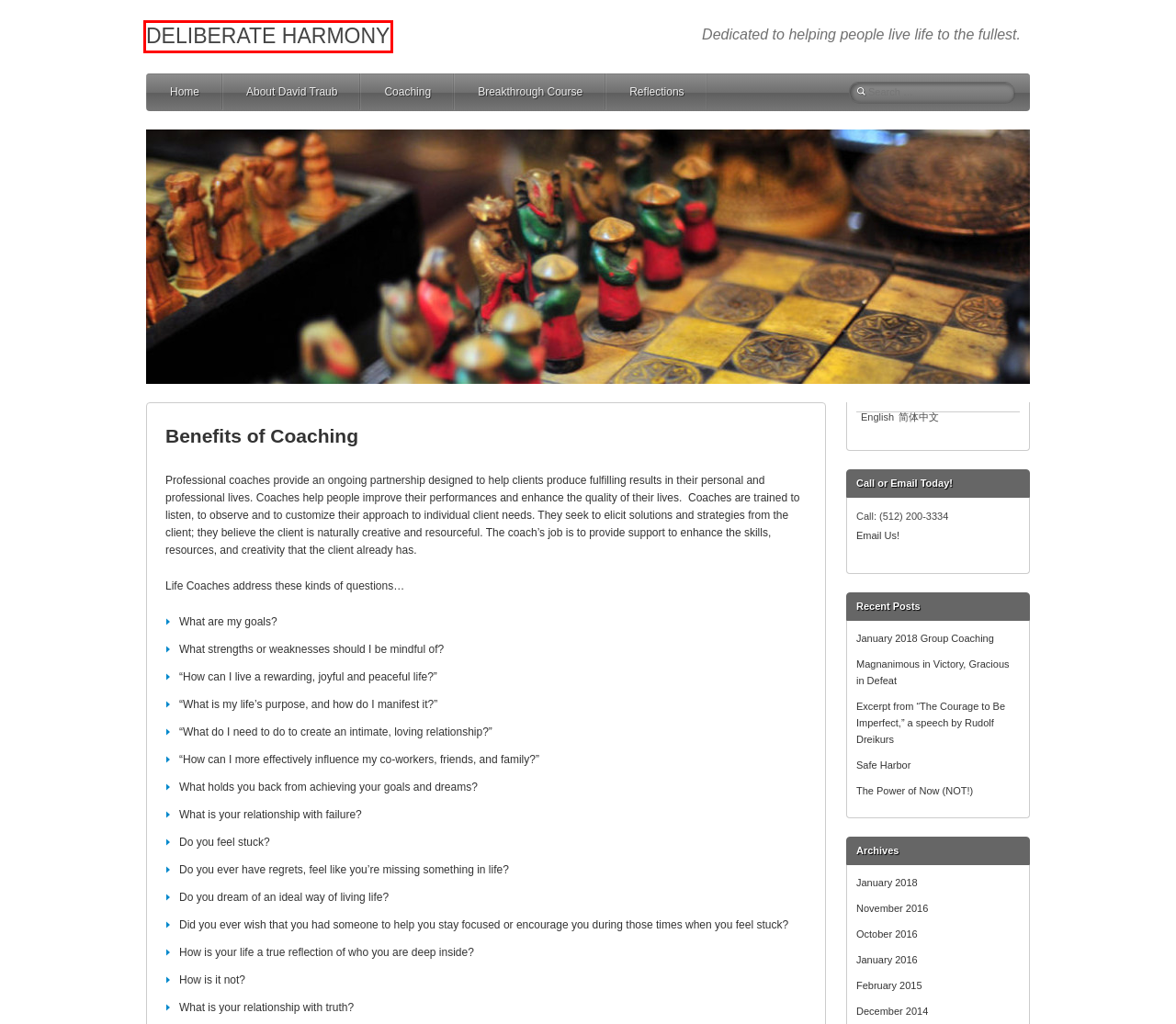A screenshot of a webpage is provided, featuring a red bounding box around a specific UI element. Identify the webpage description that most accurately reflects the new webpage after interacting with the selected element. Here are the candidates:
A. Excerpt from “The Courage to Be Imperfect,” a speech by Rudolf Dreikurs – Deliberate Harmony
B. Deliberate Harmony – Dedicated to helping people live life to the fullest.
C. November 2016 – Deliberate Harmony
D. January 2018 – Deliberate Harmony
E. December 2014 – Deliberate Harmony
F. The Power of Now (NOT!) – Deliberate Harmony
G. January 2018 Group Coaching – Deliberate Harmony
H. About David Traub – Deliberate Harmony

B